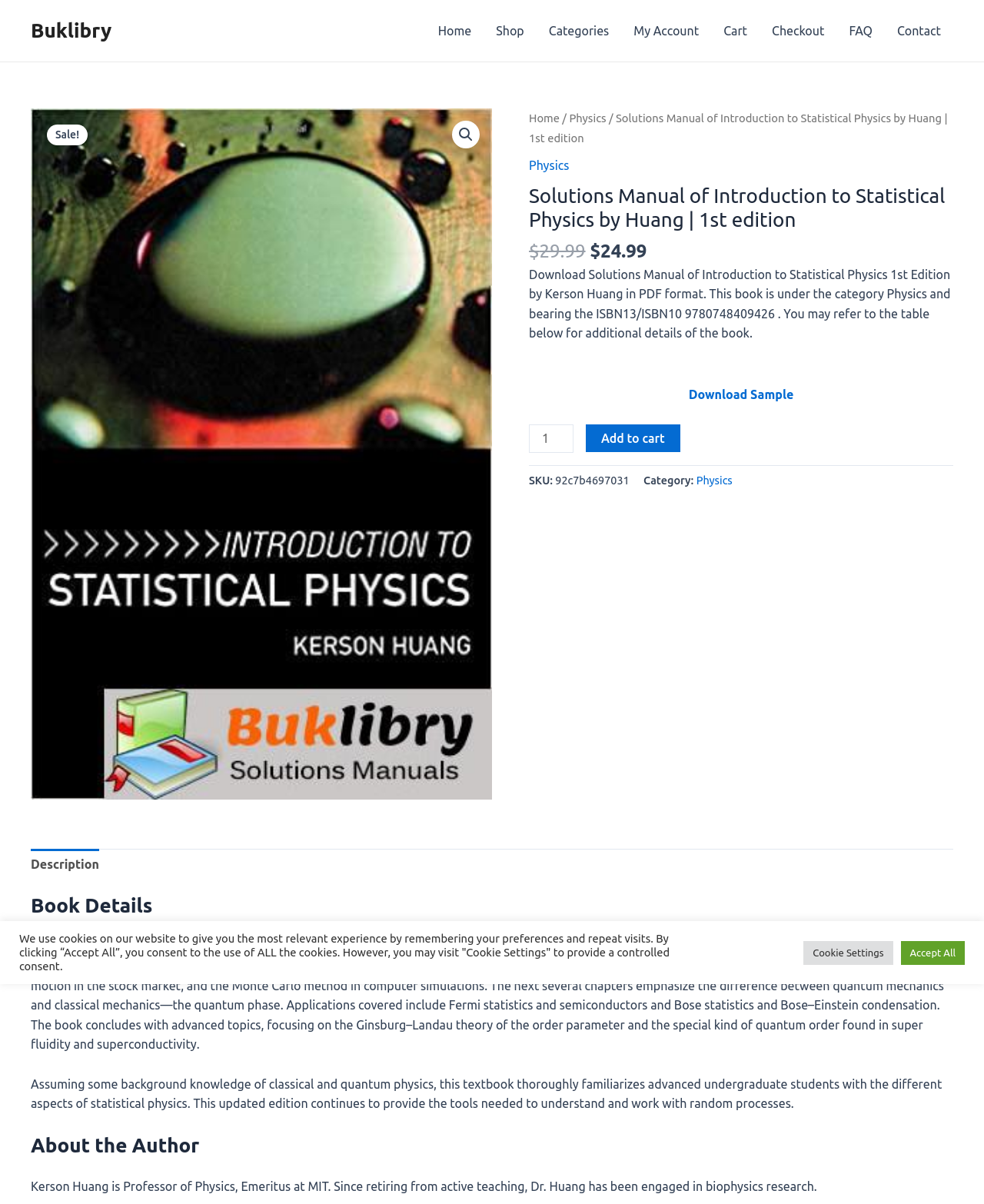Illustrate the webpage's structure and main components comprehensively.

This webpage is about a solutions manual for a physics textbook, "Introduction to Statistical Physics by Huang", specifically the 1st edition. At the top, there is a navigation bar with links to "Home", "Shop", "Categories", "My Account", "Cart", "Checkout", "FAQ", and "Contact". Below the navigation bar, there is a search icon and a "Sale!" notification.

The main content of the page is divided into sections. On the left, there is a breadcrumb navigation showing the path "Home / Physics / Solutions Manual of Introduction to Statistical Physics by Huang | 1st edition". Below the breadcrumb, there is a heading with the title of the book, followed by a description of the book and its details, including the price, ISBN, and a download sample link.

On the right, there is a section with a product quantity selector, an "Add to cart" button, and details about the product, including the SKU and category. Below this section, there is a tab list with two tabs: "Description" and "Book Details". The "Book Details" tab is selected by default and displays a detailed description of the book, including its contents and applications.

At the bottom of the page, there is a cookie notification with buttons to accept all cookies or visit the cookie settings.